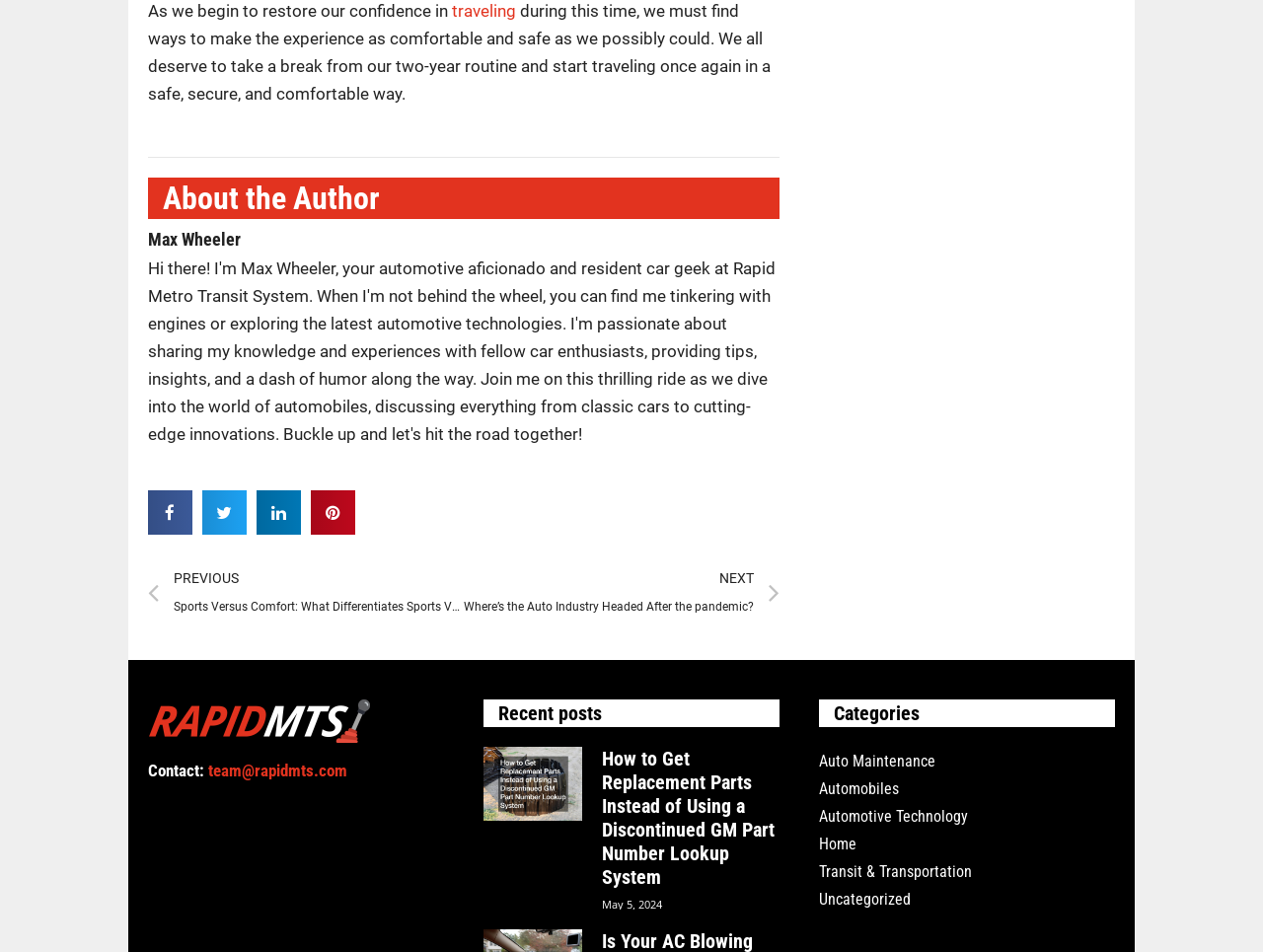Please provide a brief answer to the question using only one word or phrase: 
What is the contact email address?

team@rapidmts.com